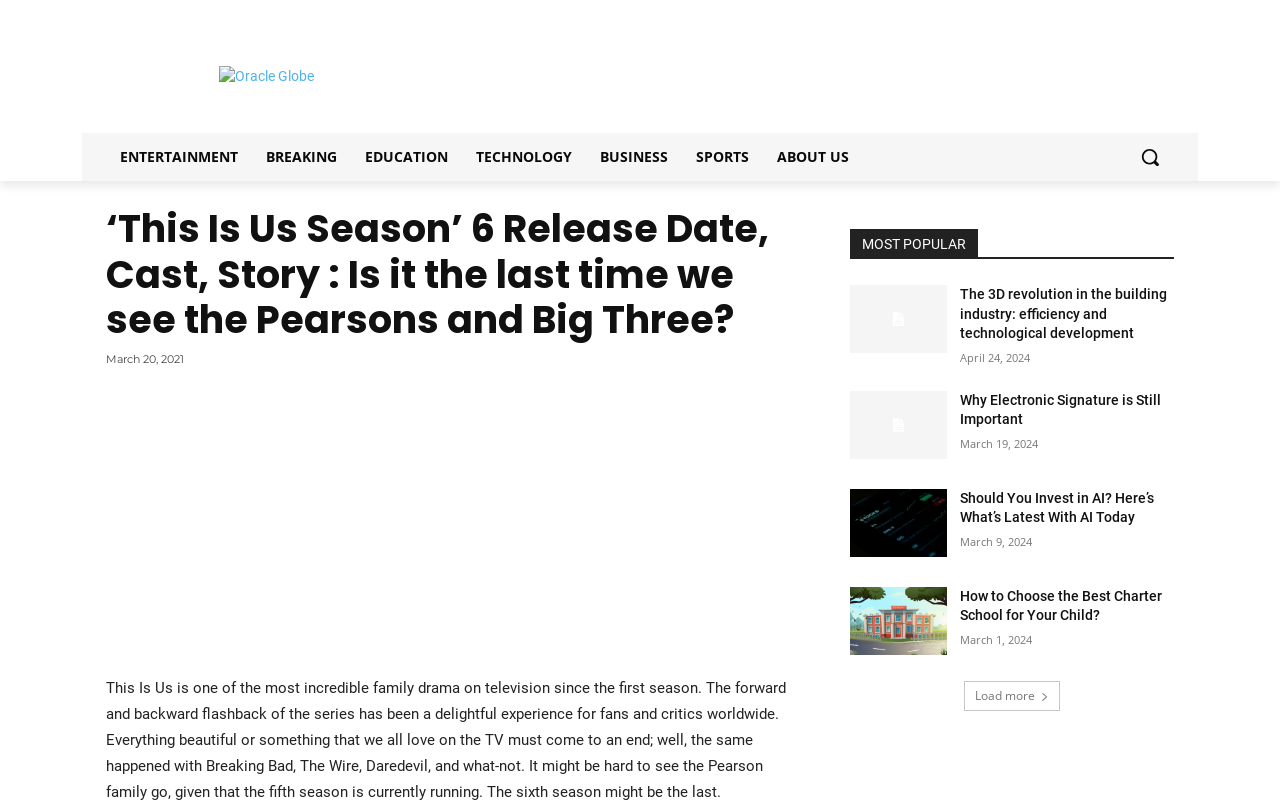Find the bounding box coordinates for the area that should be clicked to accomplish the instruction: "Search using the search button".

[0.88, 0.165, 0.917, 0.225]